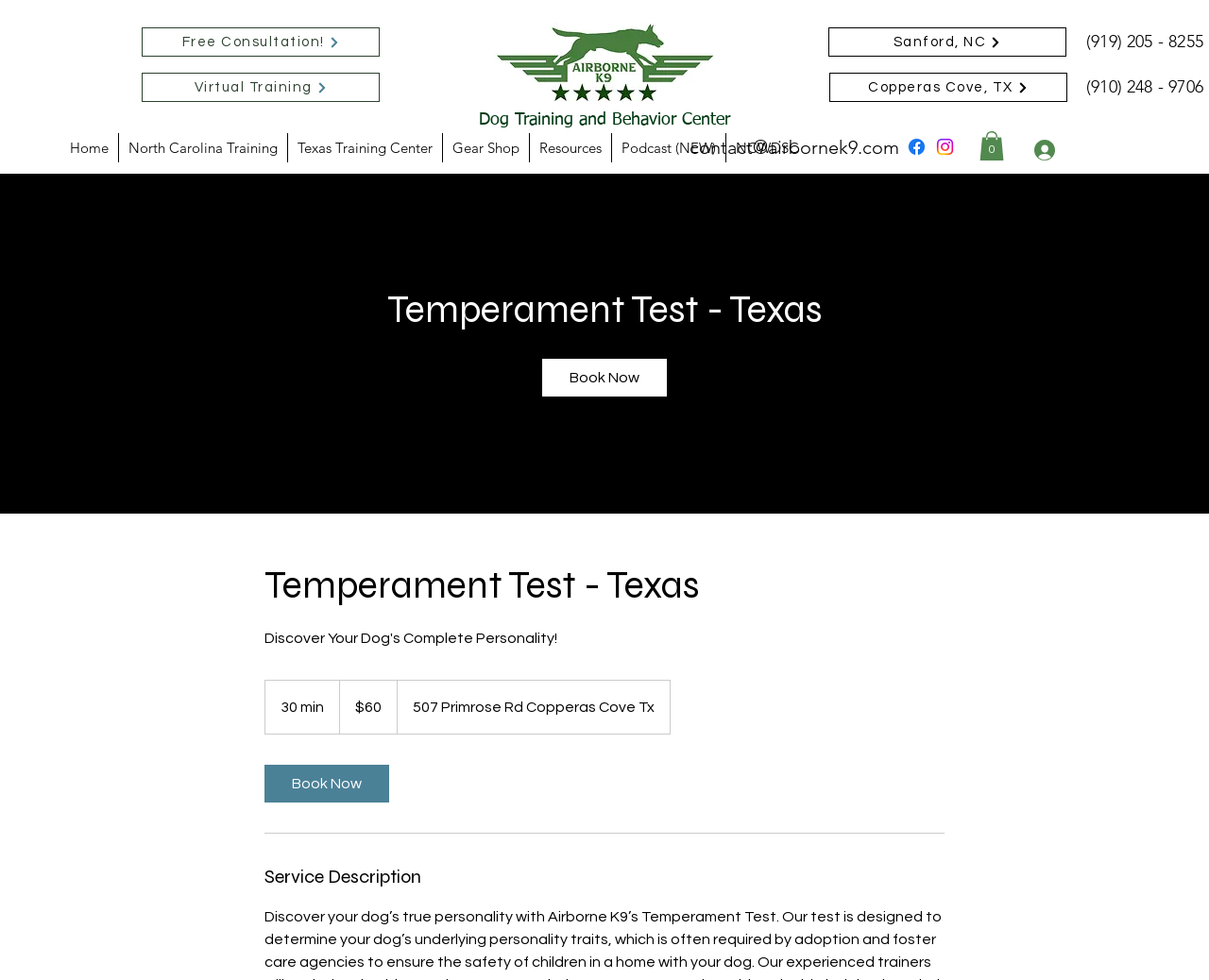Identify the bounding box coordinates for the UI element described as follows: "parent_node: TECHNOLOGY". Ensure the coordinates are four float numbers between 0 and 1, formatted as [left, top, right, bottom].

None